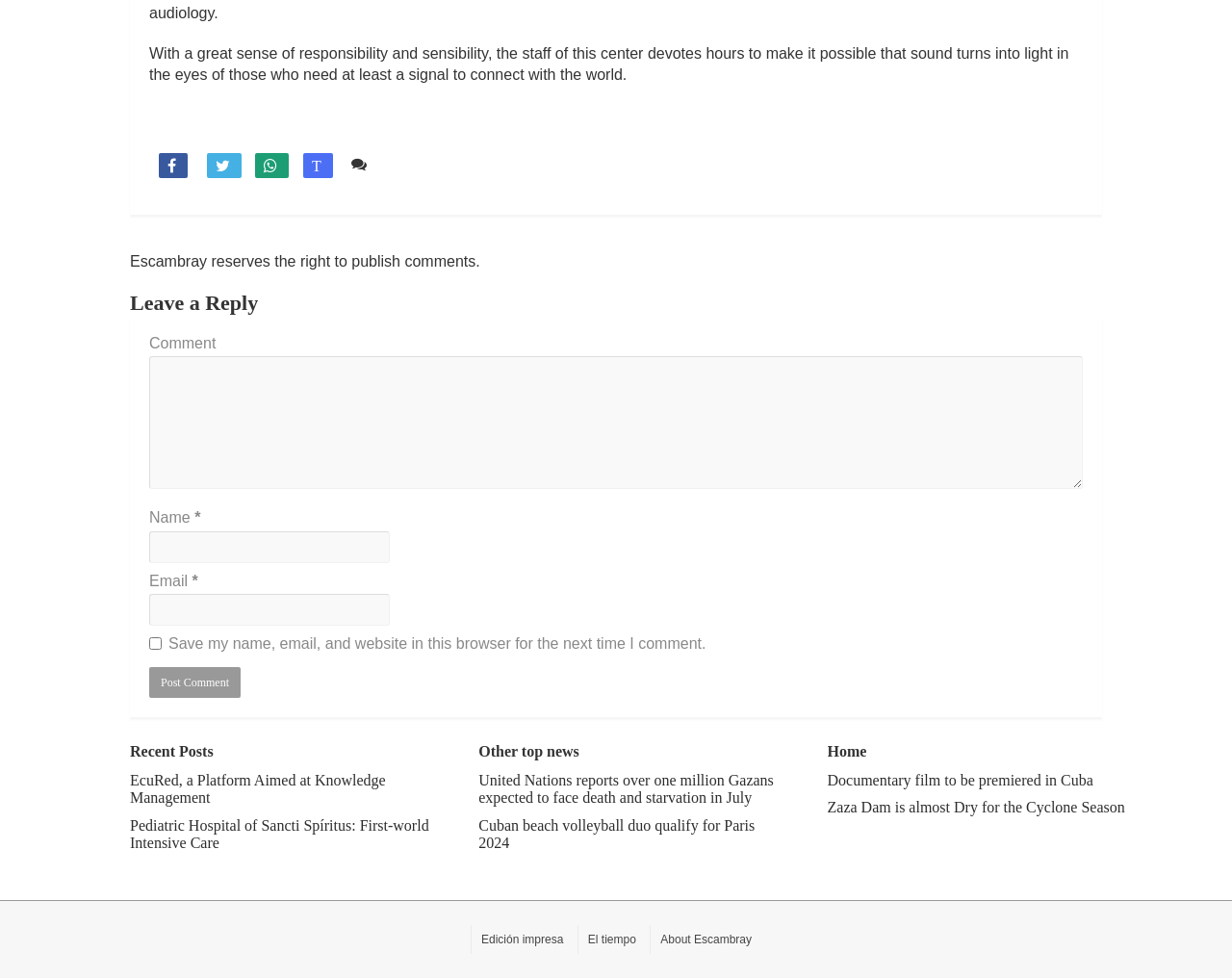Determine the bounding box coordinates of the UI element described below. Use the format (top-left x, top-left y, bottom-right x, bottom-right y) with floating point numbers between 0 and 1: Decline

None